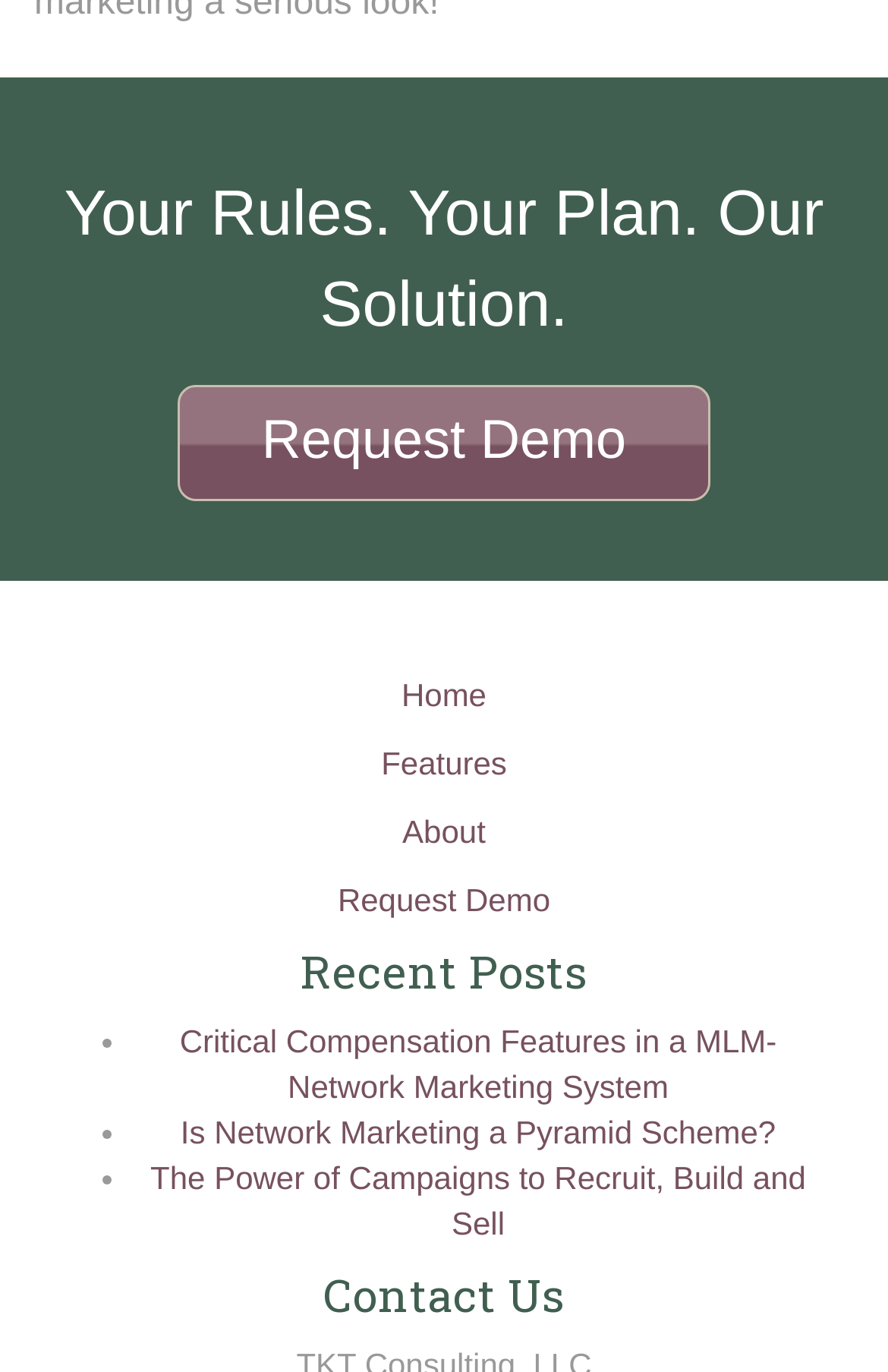Respond with a single word or phrase to the following question:
What is the title of the last section on the webpage?

Contact Us